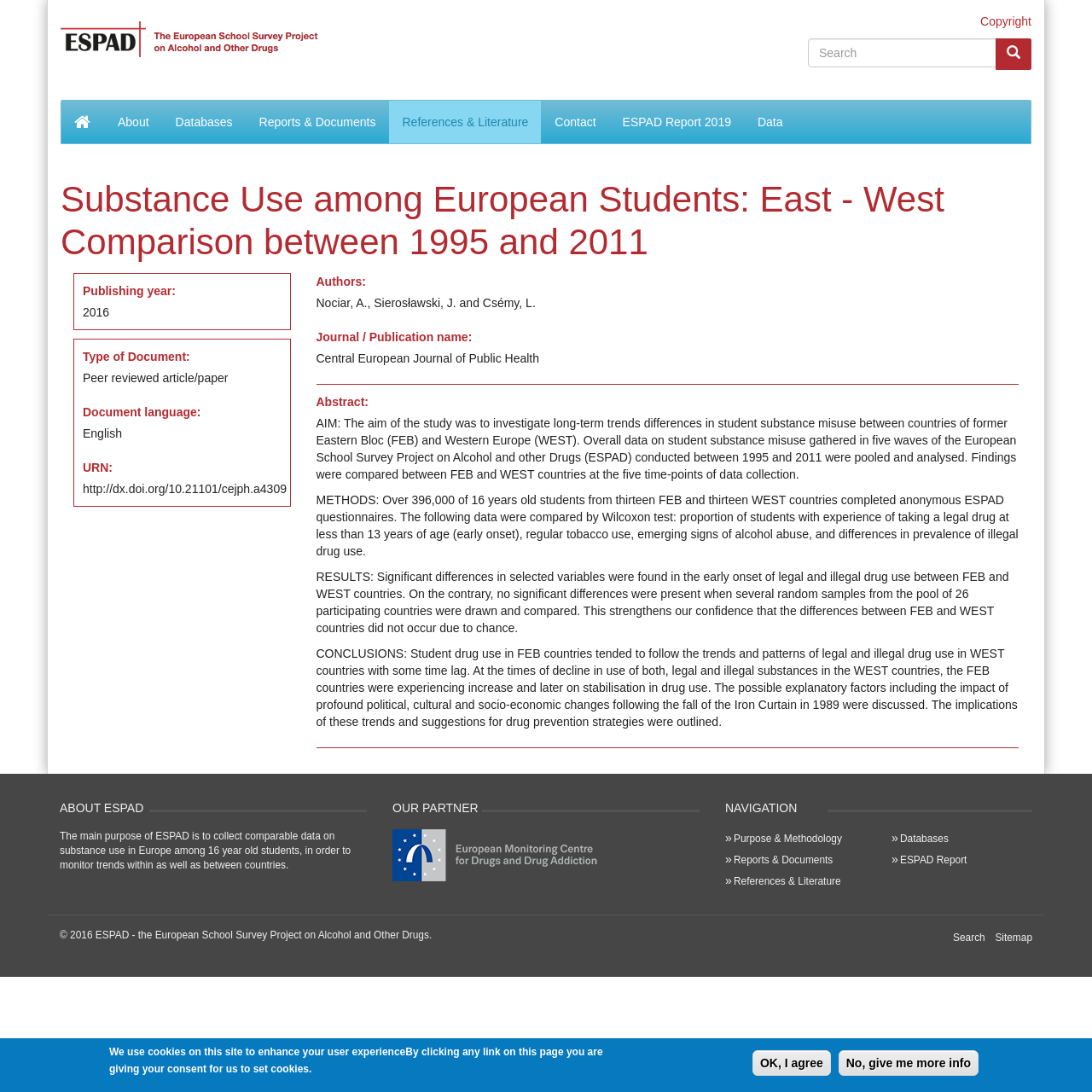What is the name of the project?
Kindly give a detailed and elaborate answer to the question.

The name of the project can be found in the logo at the top left corner of the webpage, which is an image with the text 'ESPAD Logo'.